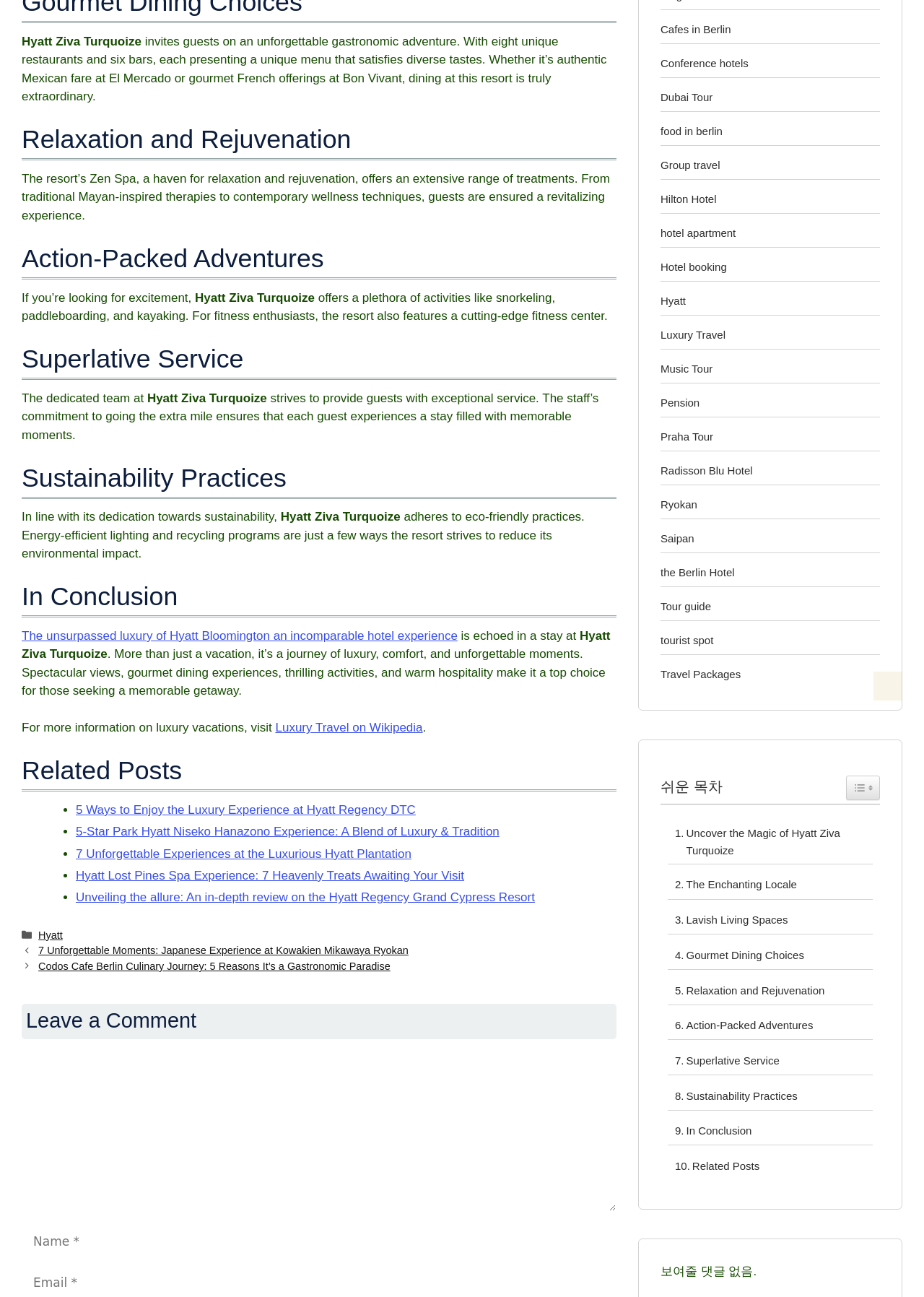Identify the bounding box coordinates of the region that should be clicked to execute the following instruction: "Read more about 'Hyatt Ziva Turquoize'".

[0.023, 0.485, 0.661, 0.51]